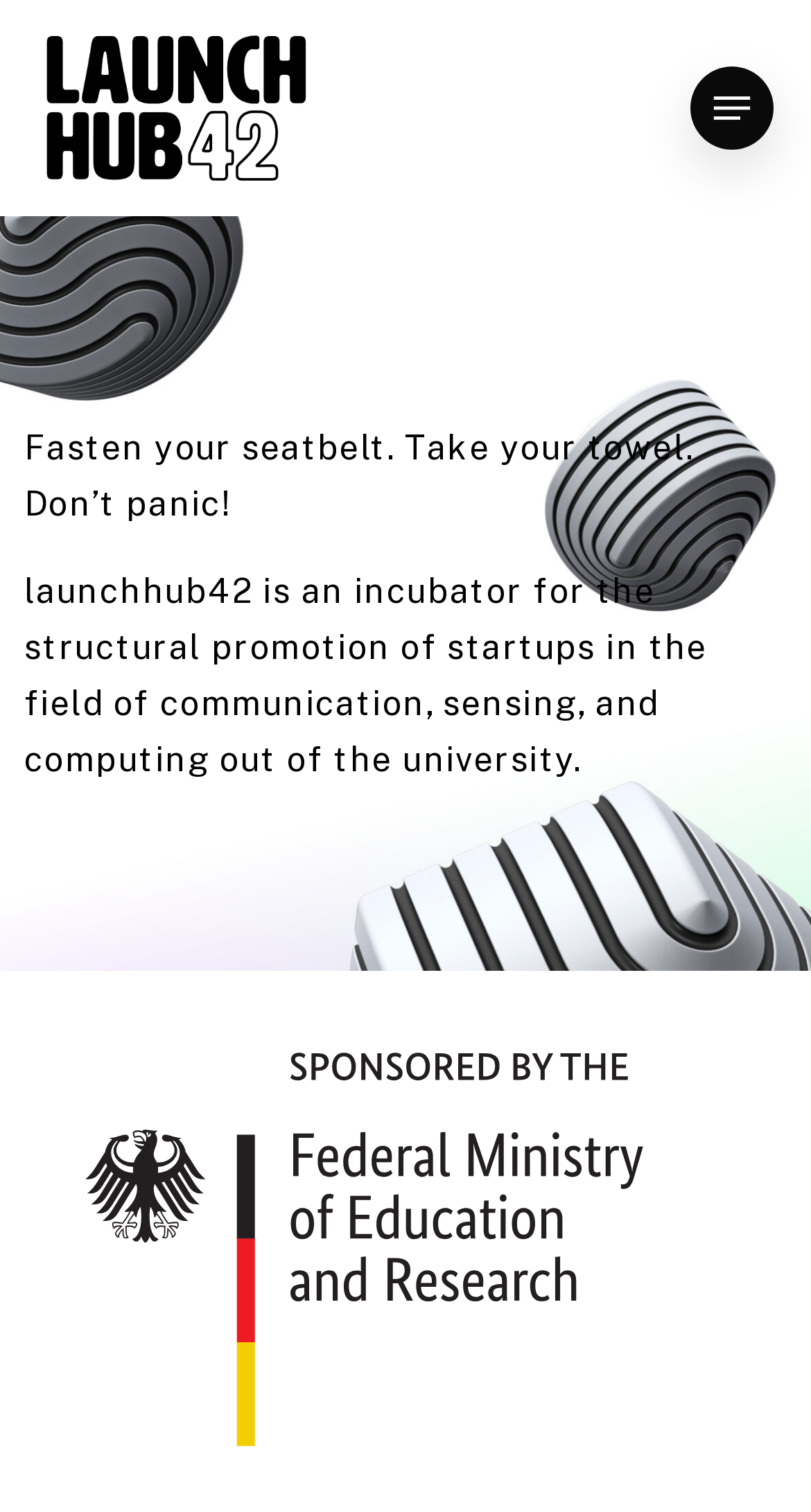Is the navigation menu expanded?
Please answer using one word or phrase, based on the screenshot.

No